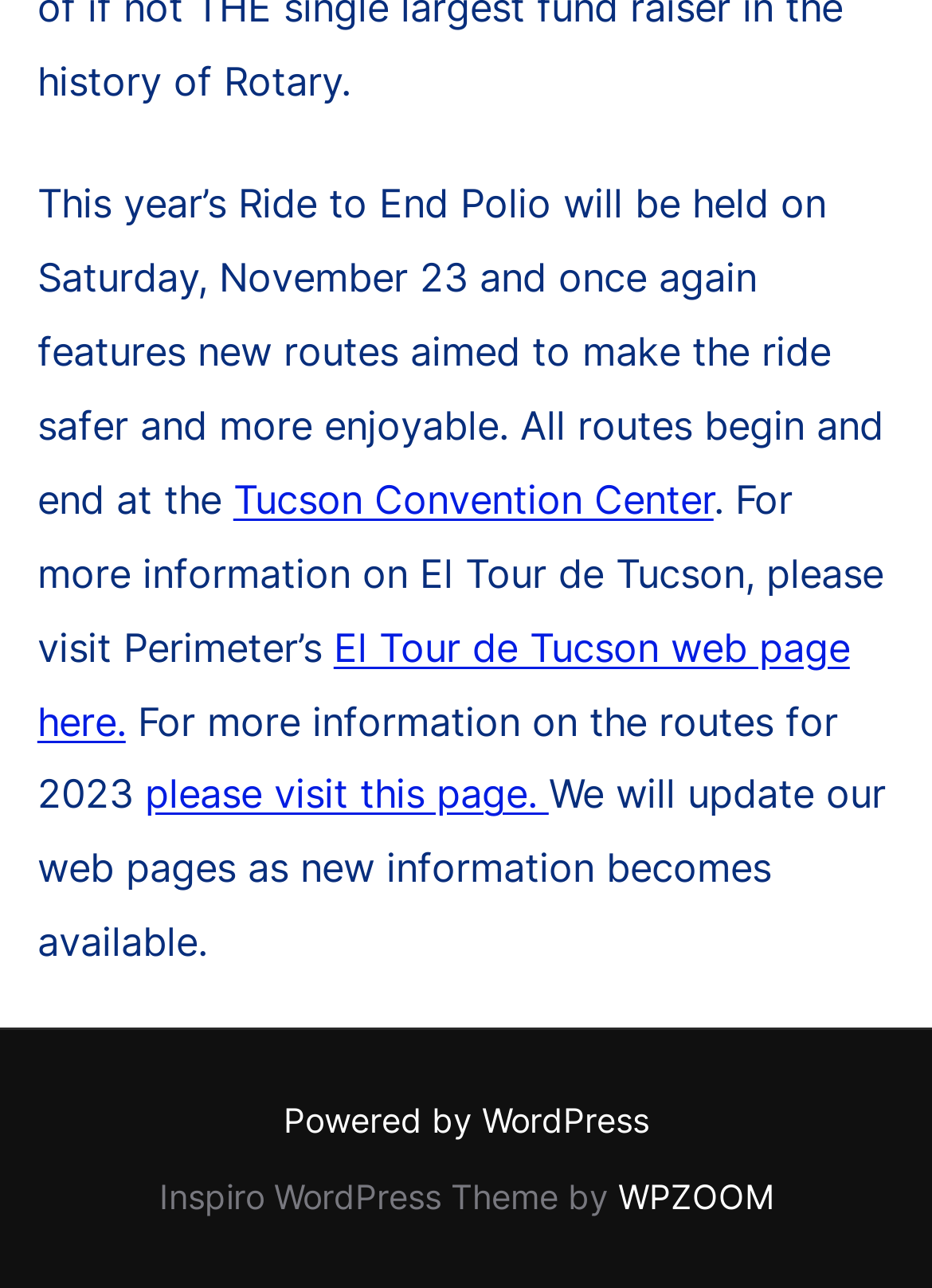Give a one-word or short phrase answer to this question: 
What is the date of the Ride to End Polio event?

Saturday, November 23